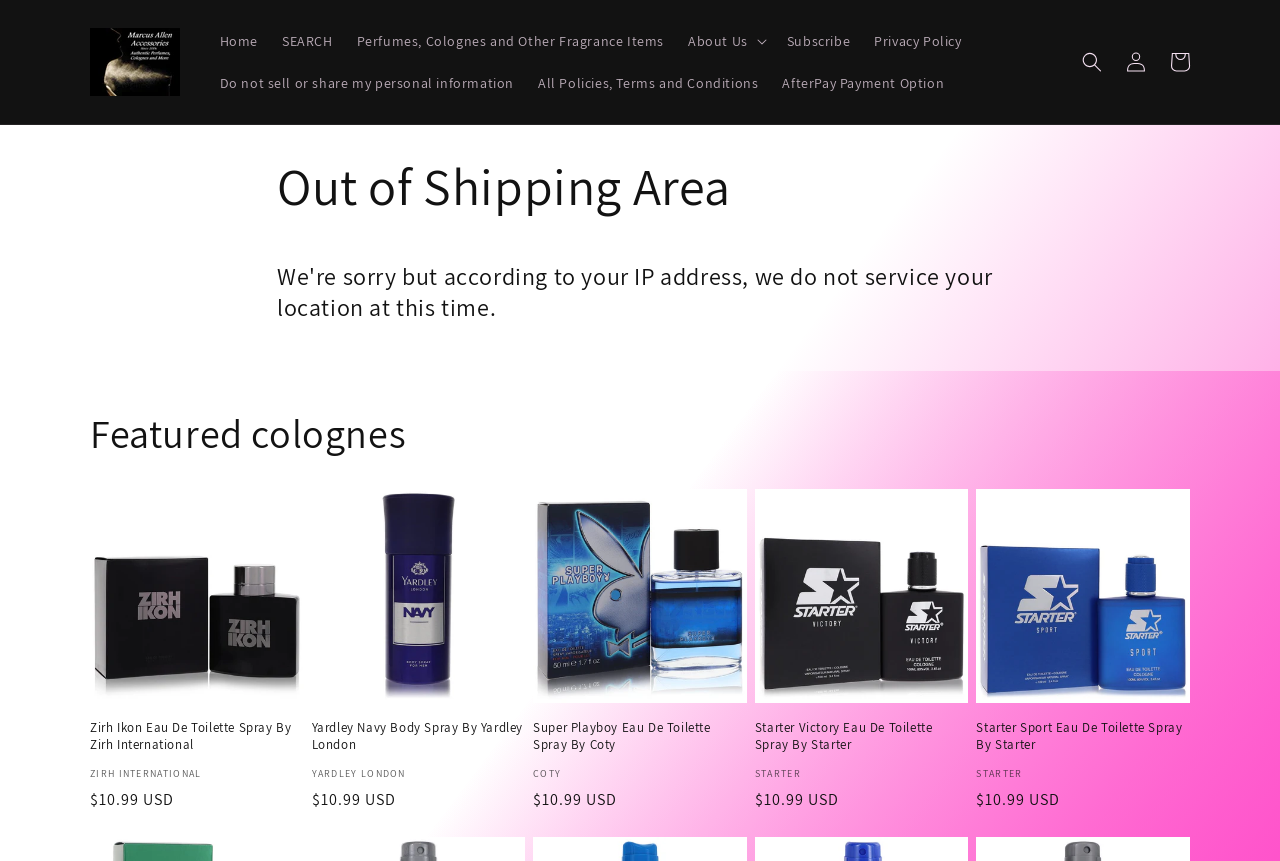Answer succinctly with a single word or phrase:
How much does the Zirh Ikon Eau De Toilette Spray cost?

$10.99 USD